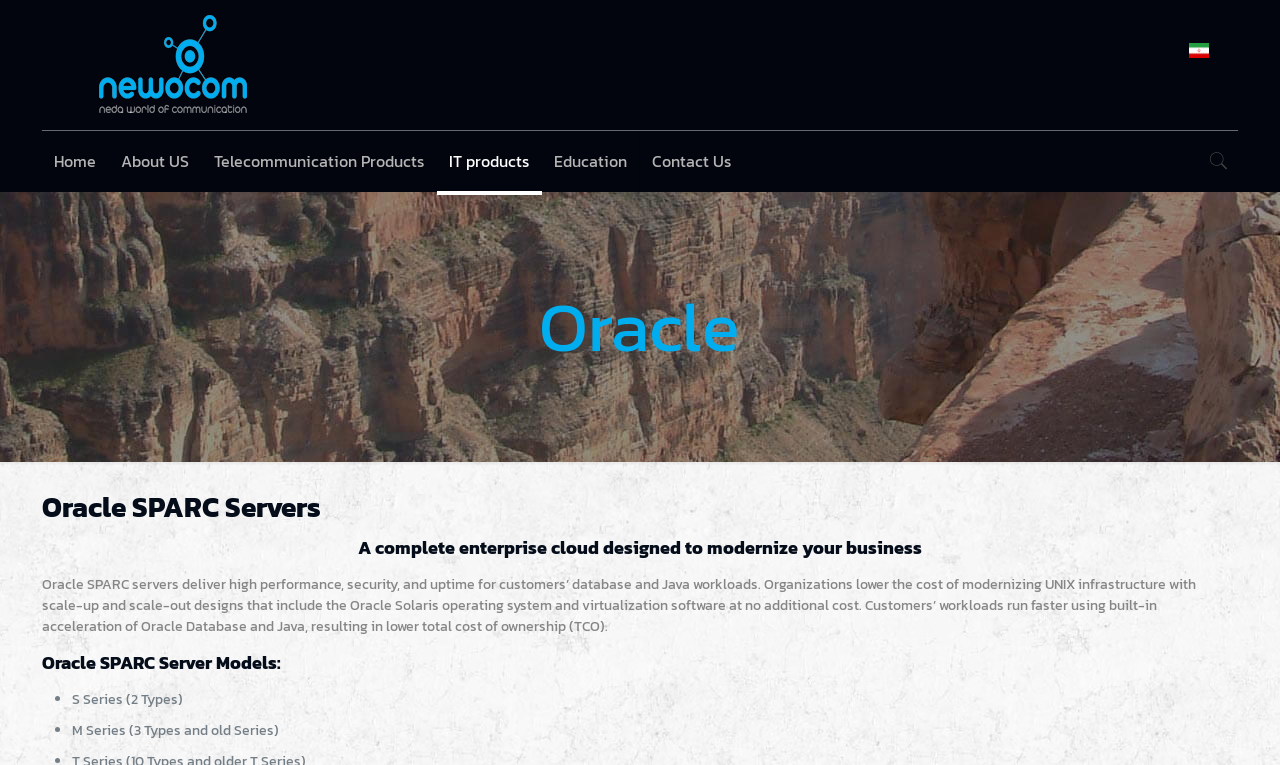Extract the bounding box coordinates for the described element: "Education". The coordinates should be represented as four float numbers between 0 and 1: [left, top, right, bottom].

[0.424, 0.171, 0.5, 0.25]